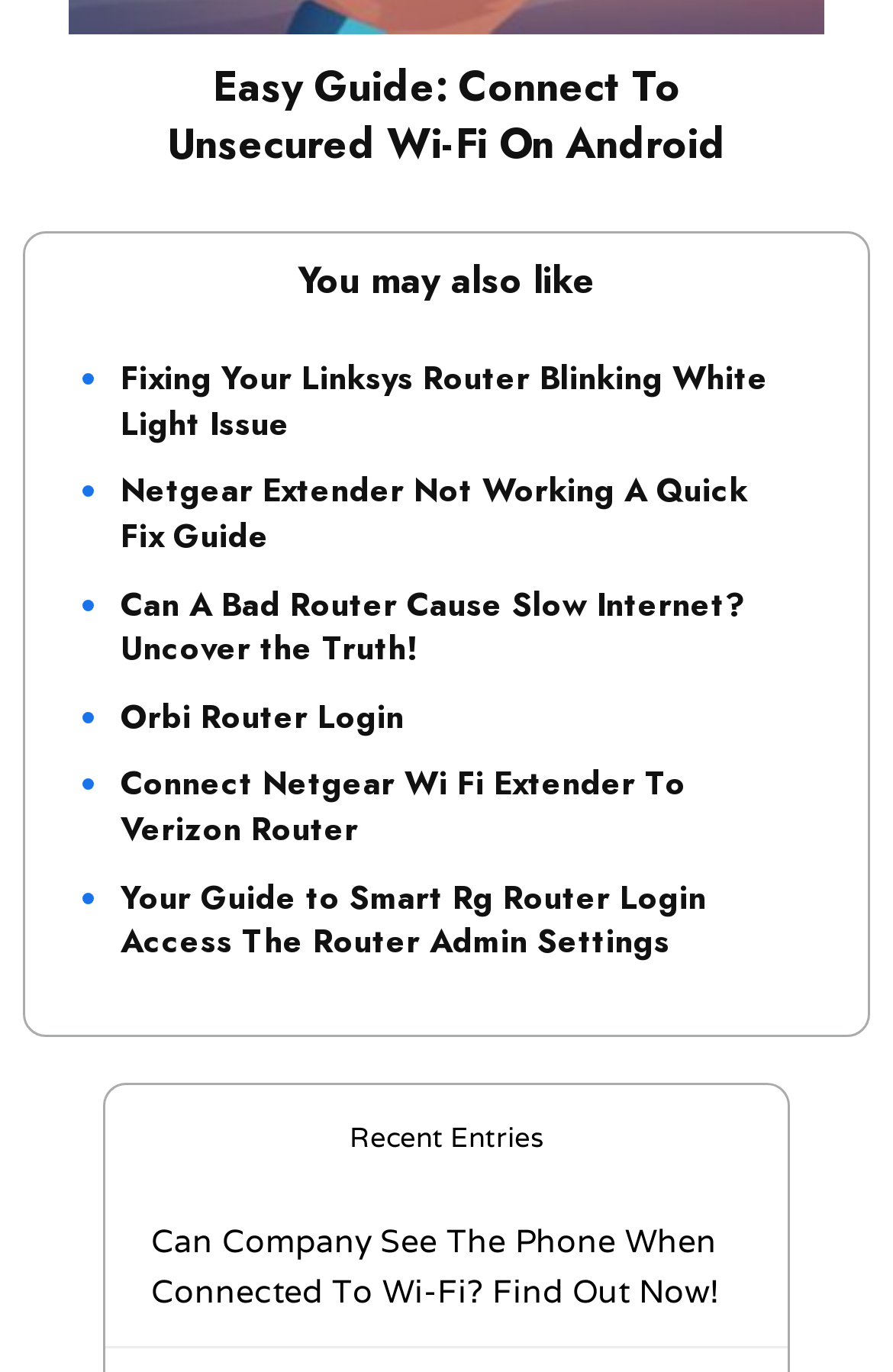Is there a section for 'Recent Entries' on this webpage?
Using the image, give a concise answer in the form of a single word or short phrase.

Yes